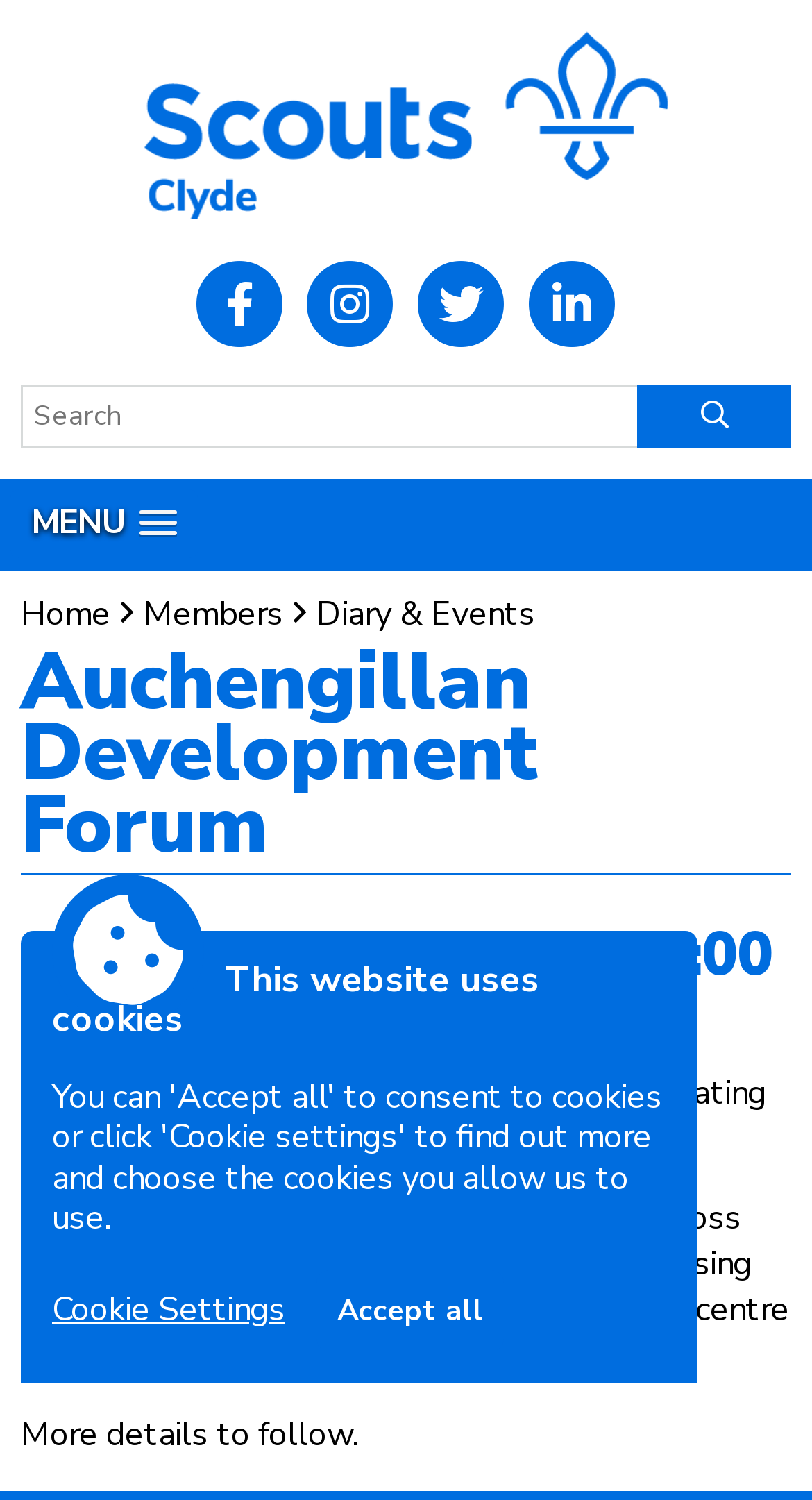Locate the bounding box coordinates of the UI element described by: "Home". Provide the coordinates as four float numbers between 0 and 1, formatted as [left, top, right, bottom].

[0.026, 0.394, 0.177, 0.424]